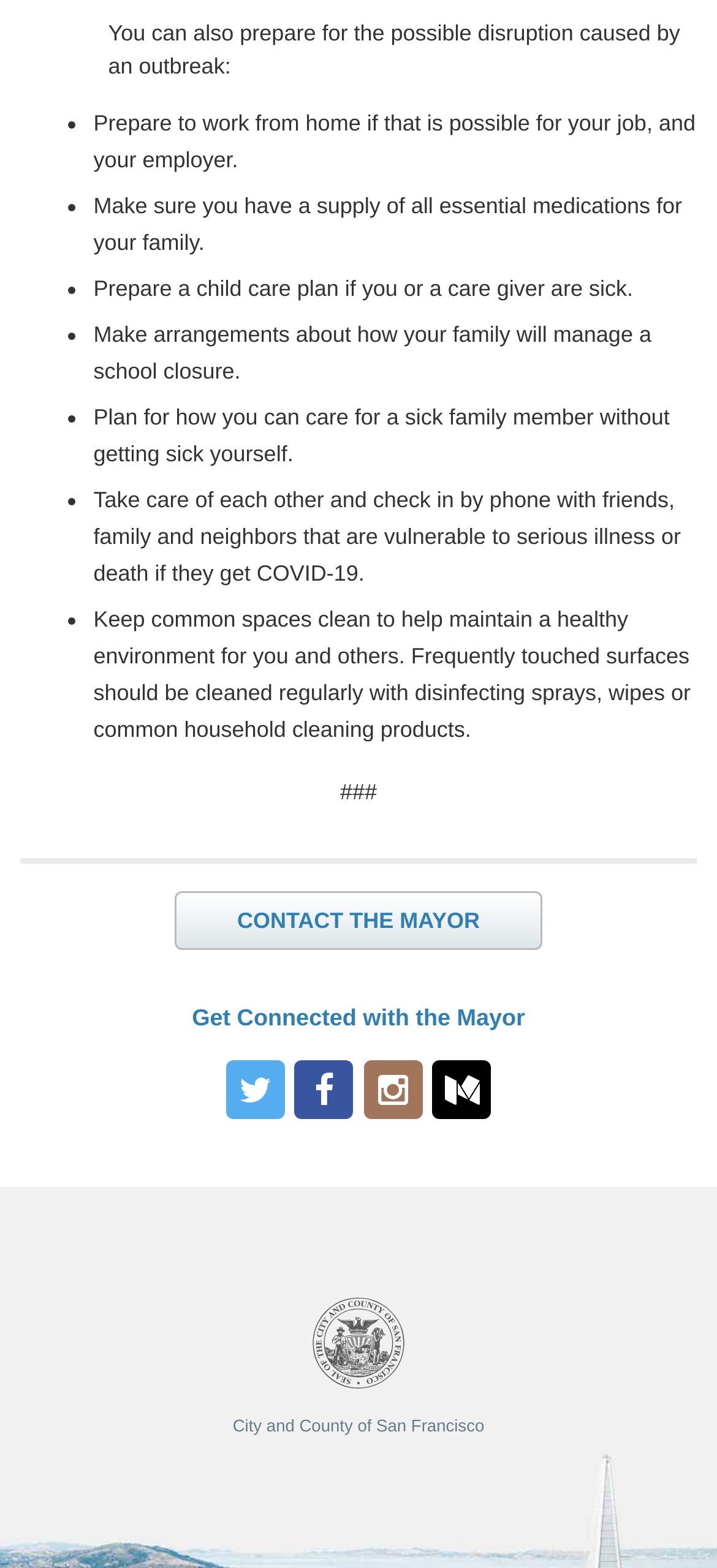What is the purpose of the list provided on the webpage?
Provide a well-explained and detailed answer to the question.

The list on the webpage provides steps to prepare for a possible disruption caused by an outbreak, such as preparing to work from home, making arrangements for childcare, and taking care of each other.